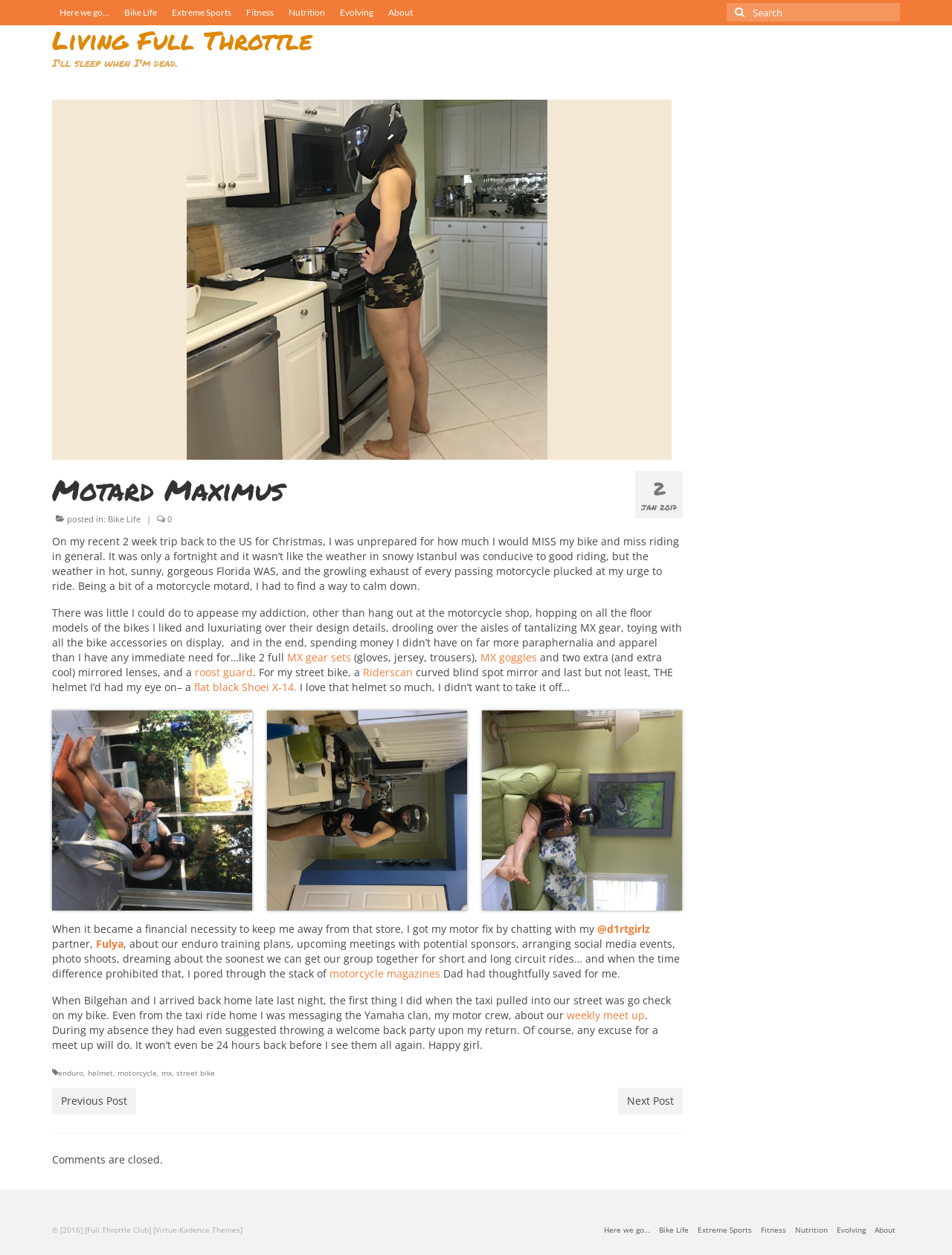Calculate the bounding box coordinates of the UI element given the description: "About".

[0.4, 0.0, 0.441, 0.02]